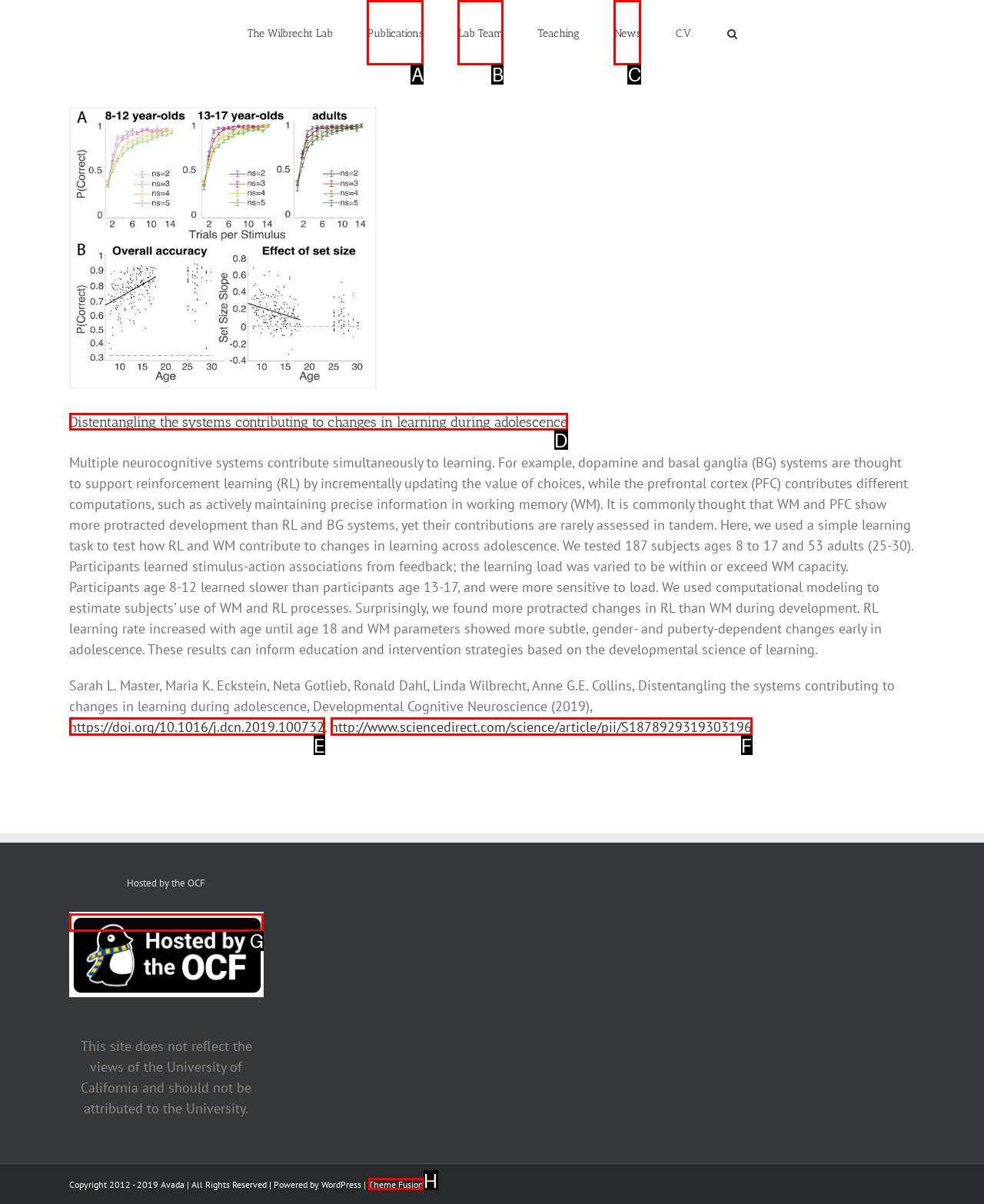Tell me which one HTML element best matches the description: News Answer with the option's letter from the given choices directly.

C